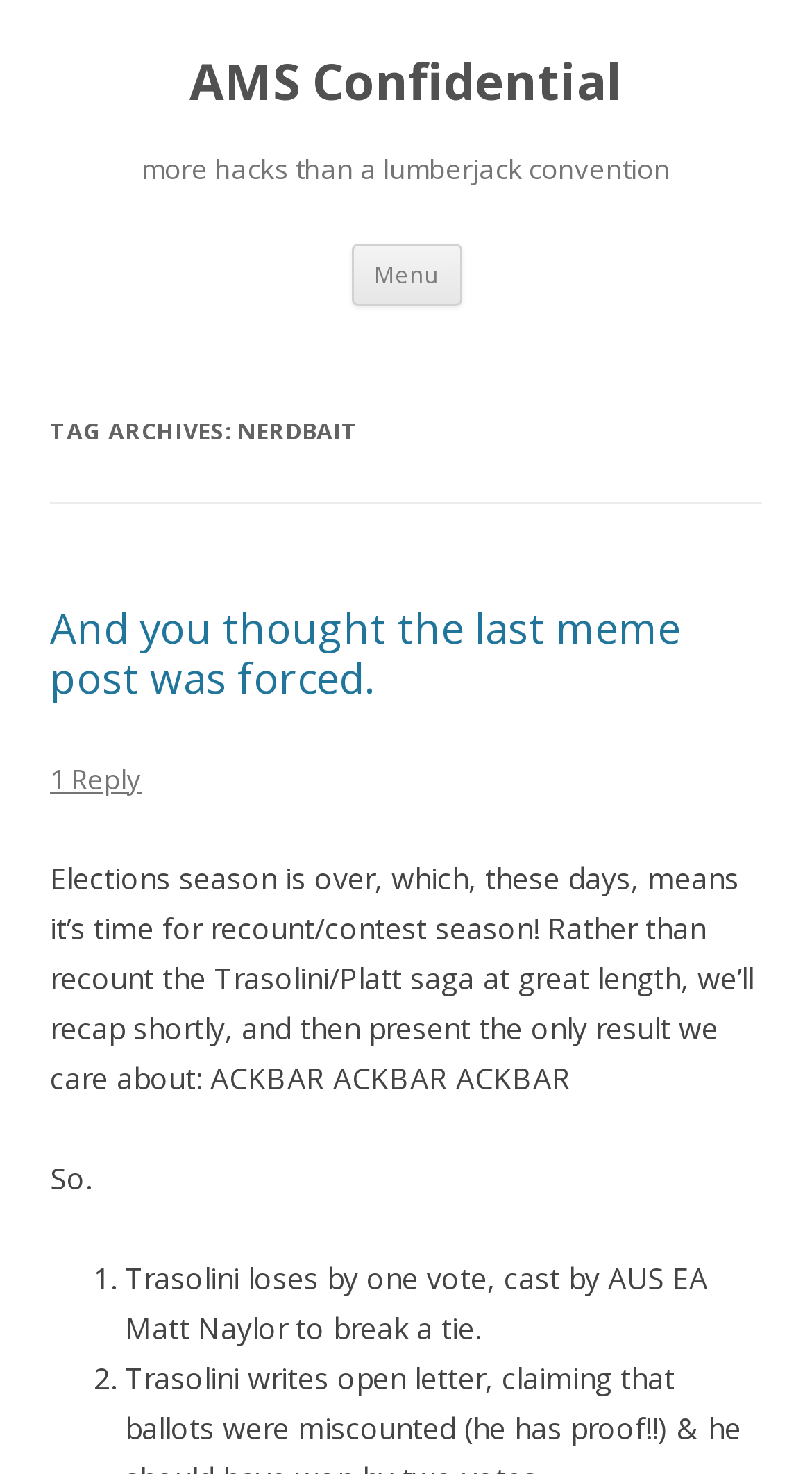Based on the description "Homework Help Guru", find the bounding box of the specified UI element.

None